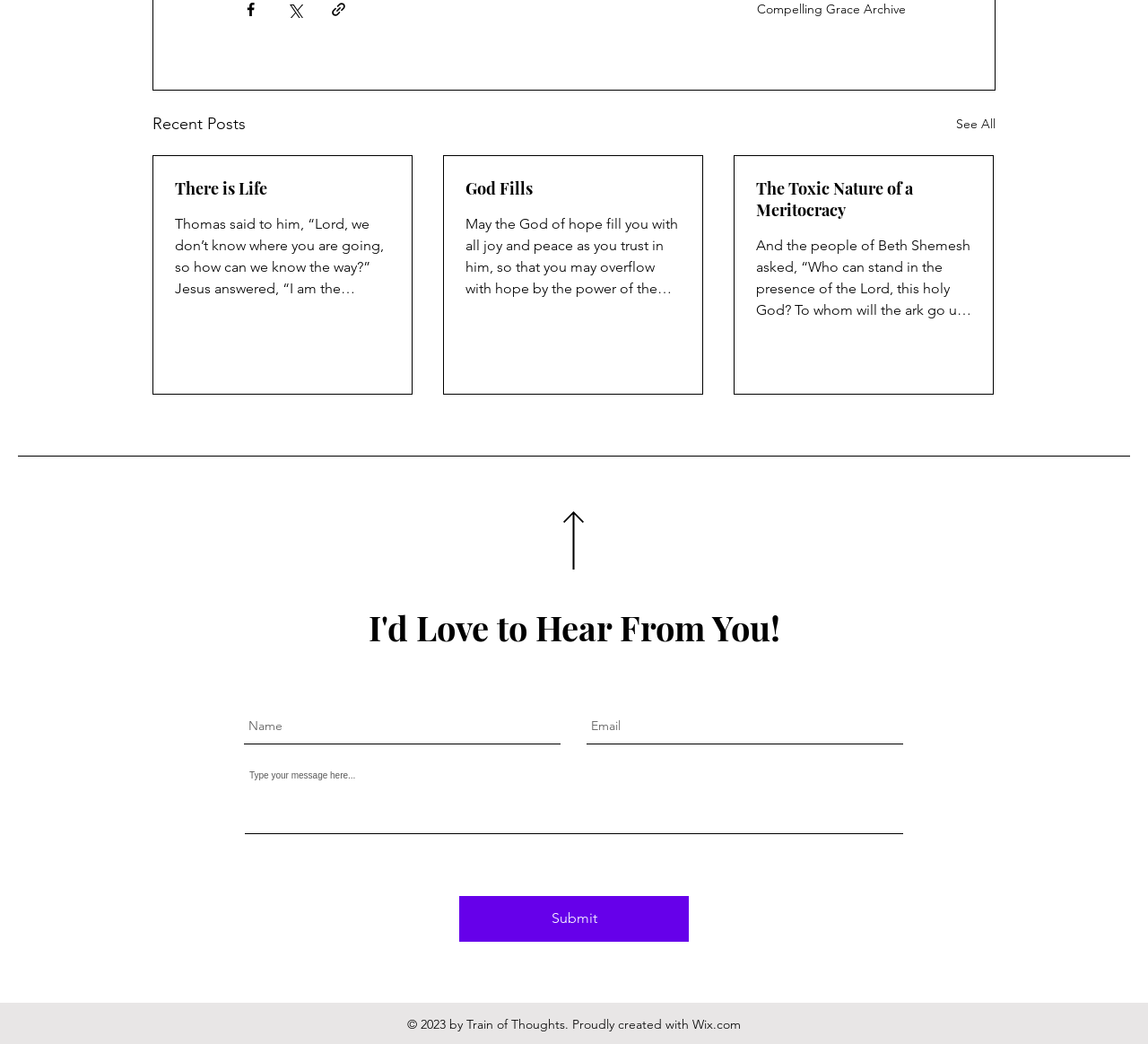Identify the bounding box coordinates necessary to click and complete the given instruction: "Visit the Home page".

None